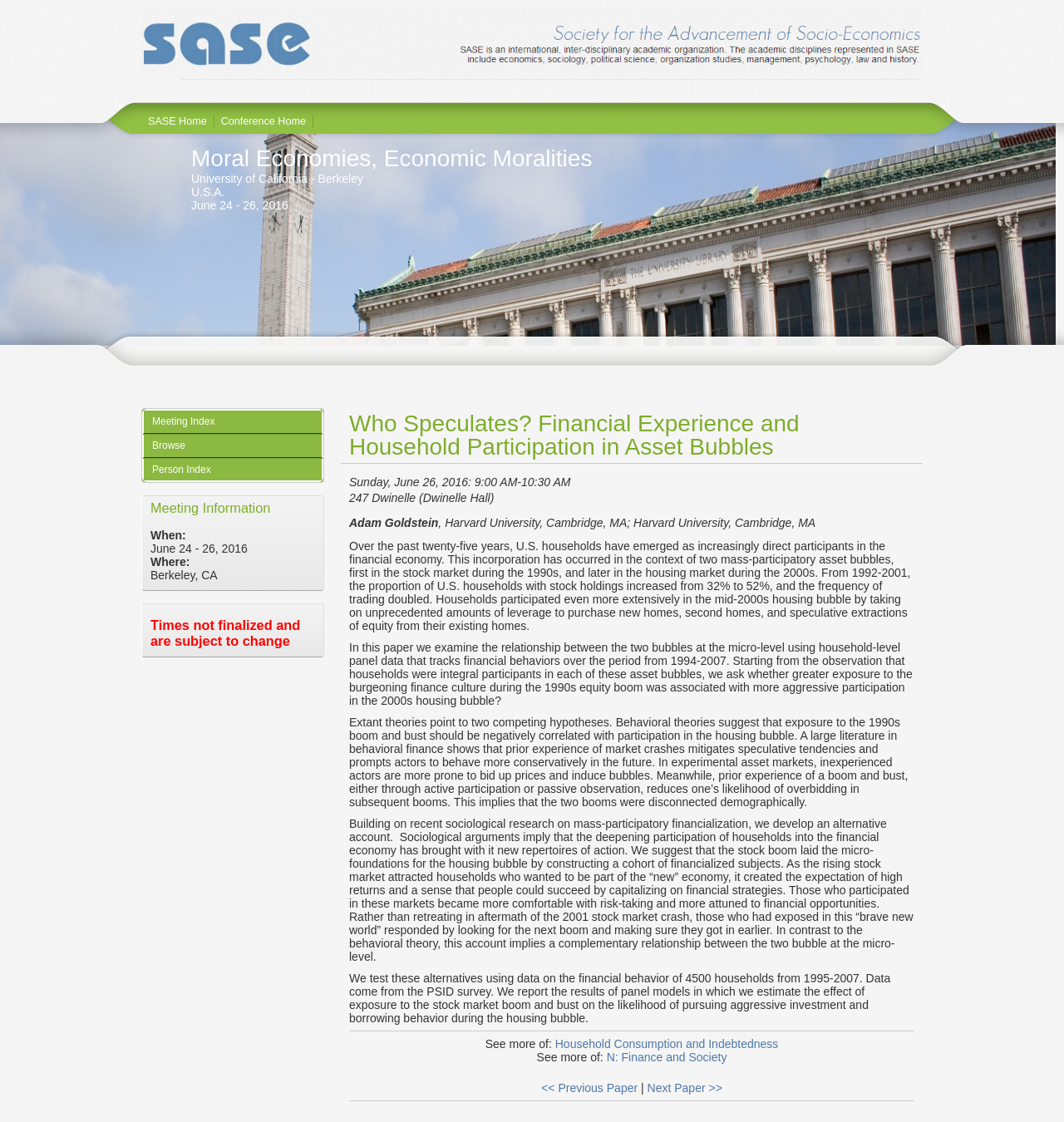Please specify the bounding box coordinates of the area that should be clicked to accomplish the following instruction: "Go to Meeting Index". The coordinates should consist of four float numbers between 0 and 1, i.e., [left, top, right, bottom].

[0.135, 0.365, 0.302, 0.385]